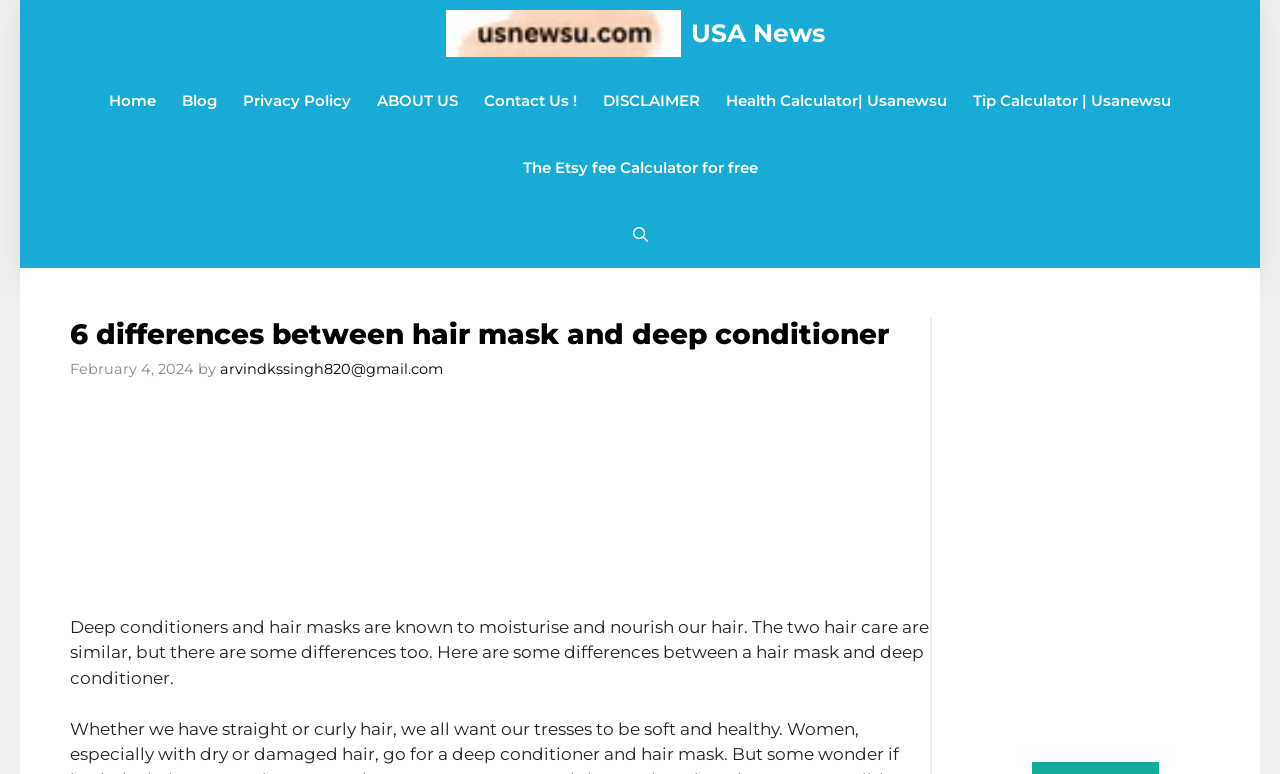Please examine the image and provide a detailed answer to the question: What is the difference between a hair mask and a deep conditioner?

The webpage mentions that there are some differences between a hair mask and a deep conditioner, but it does not explicitly state what those differences are. However, it implies that the article will discuss those differences in detail.